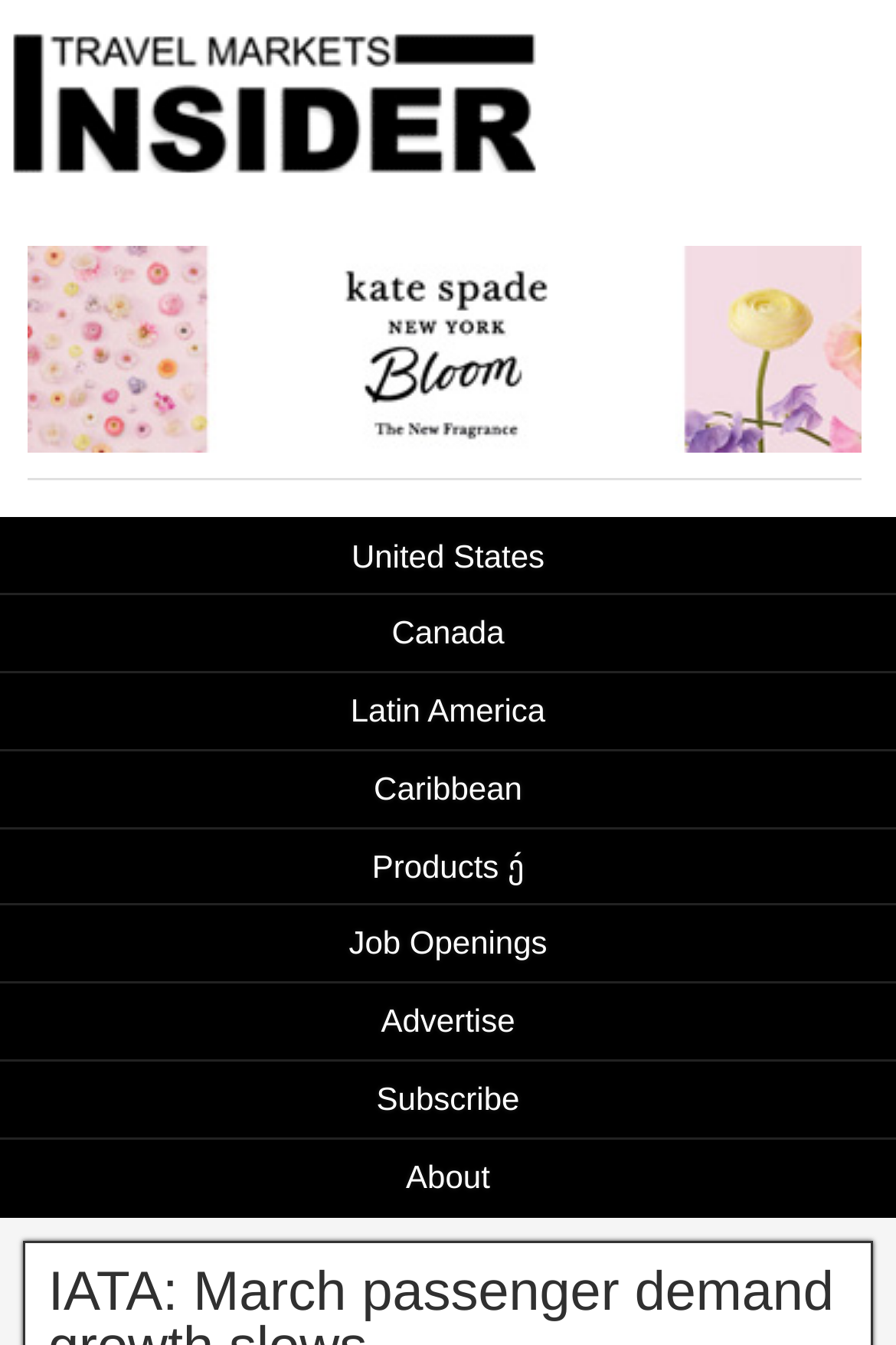Refer to the image and answer the question with as much detail as possible: How many regions are listed on the webpage?

By examining the links on the webpage, I found four region-related links: 'United States', 'Canada', 'Latin America', and 'Caribbean'. Therefore, there are four regions listed on the webpage.